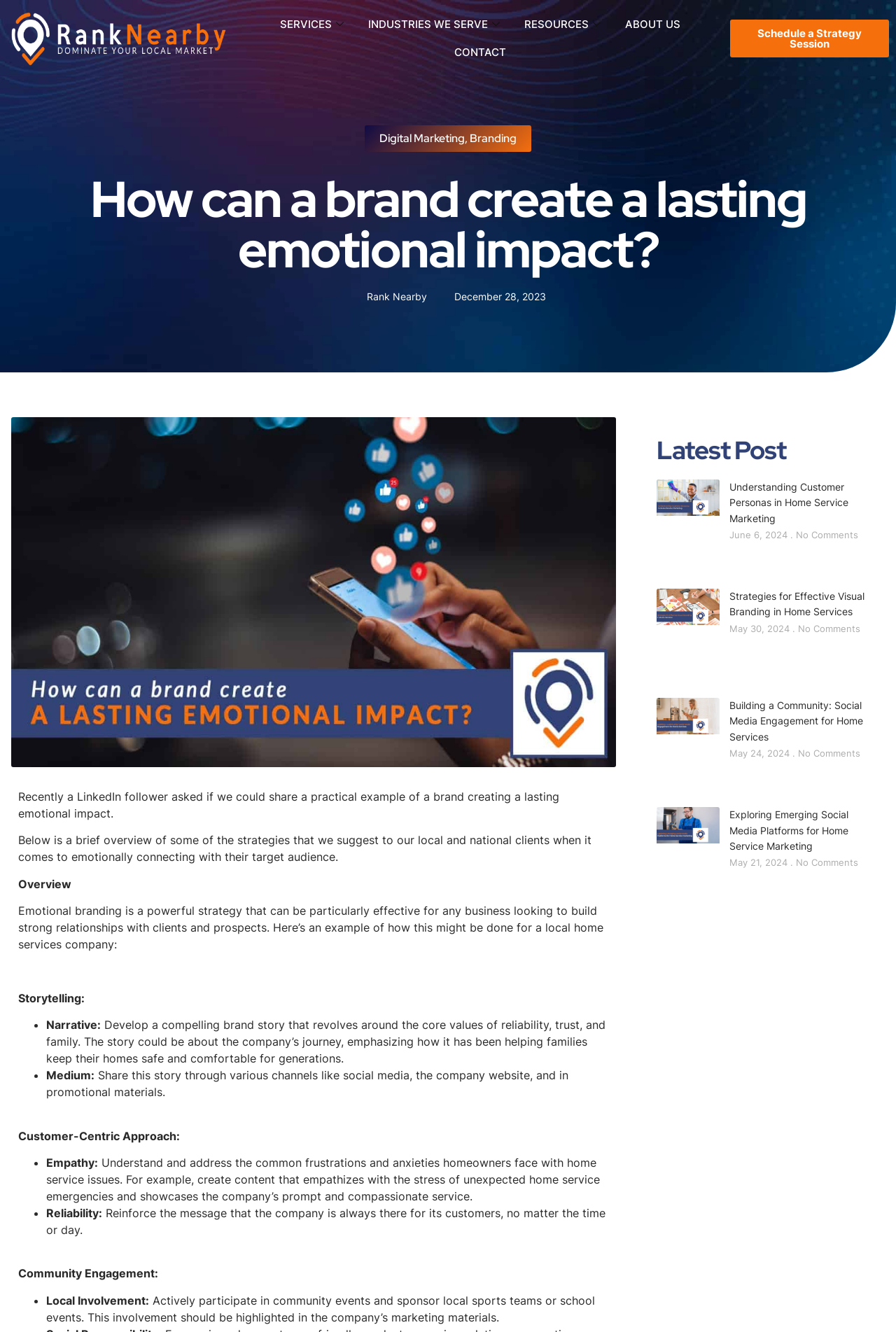Can you find the bounding box coordinates for the UI element given this description: "Schedule a Strategy Session"? Provide the coordinates as four float numbers between 0 and 1: [left, top, right, bottom].

[0.815, 0.014, 0.992, 0.043]